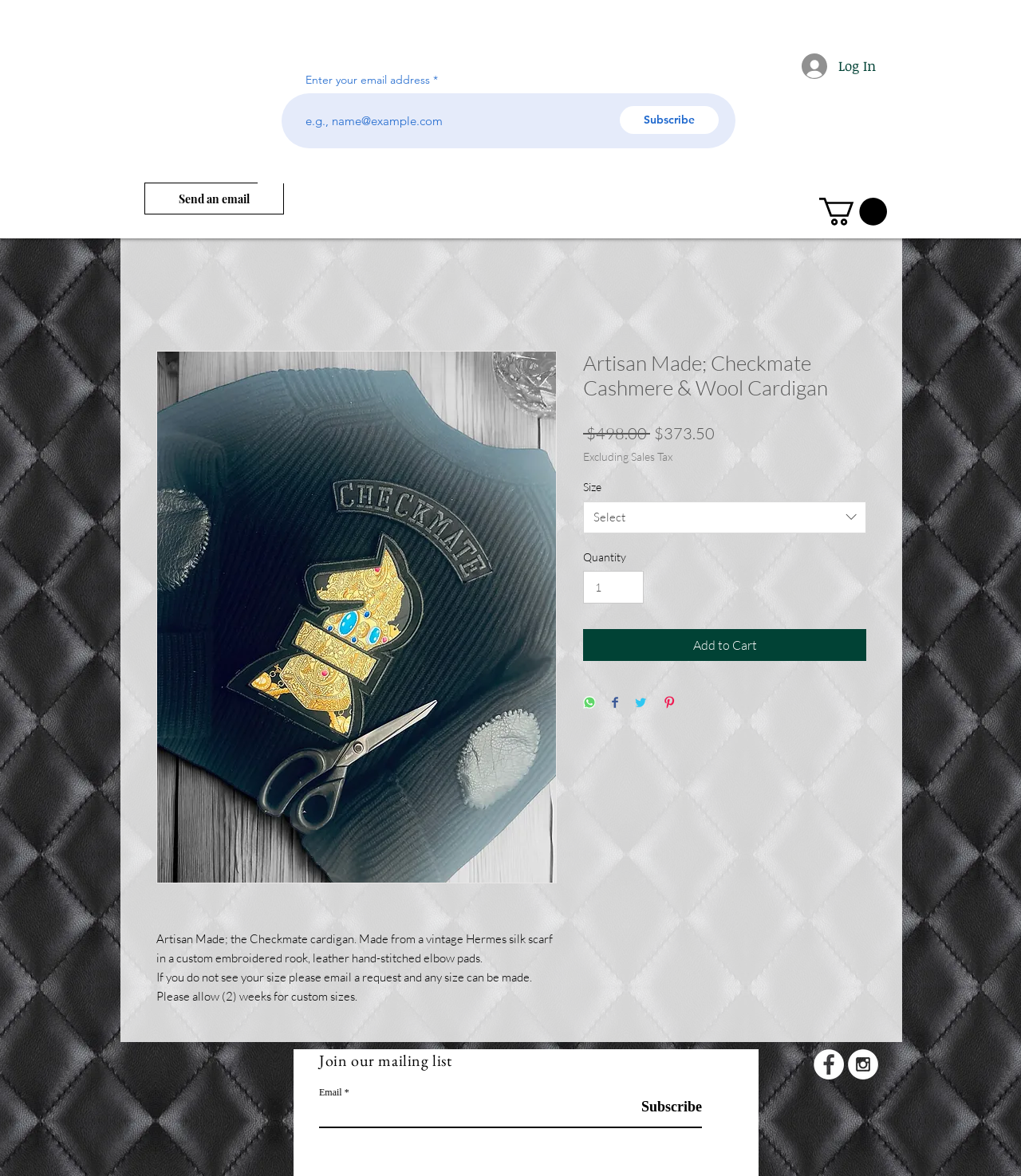Detail the various sections and features present on the webpage.

This webpage is about a product called "Artisan Made; Checkmate Cashmere & Wool Cardigan" from Lady Cuir Restore. At the top, there is a logo image on the left and a navigation menu on the right with links to "Home", "About Us", "Our Services", "Before & After", and "Shop". Below the navigation menu, there is a button to log in and another button with an image.

In the main content area, there is a large image of the cardigan on the left, and on the right, there is a description of the product, stating that it is made from a vintage Hermes silk scarf and leather hand-stitched elbow pads. Below the description, there is a price section with a regular price of $498.00 and a sale price of $373.50. There is also a section to select the size and quantity of the product, with a button to add it to the cart.

Below the product information, there are social media sharing buttons for WhatsApp, Facebook, Twitter, and Pinterest. On the right side of the page, there is a section to join the mailing list, where users can enter their email address and subscribe. At the bottom of the page, there is a social bar with links to Facebook and Instagram.

There are a total of 5 headings, 14 images, 14 buttons, 7 links, 2 textboxes, 1 listbox, 1 spinbutton, and 1 navigation menu on this webpage.